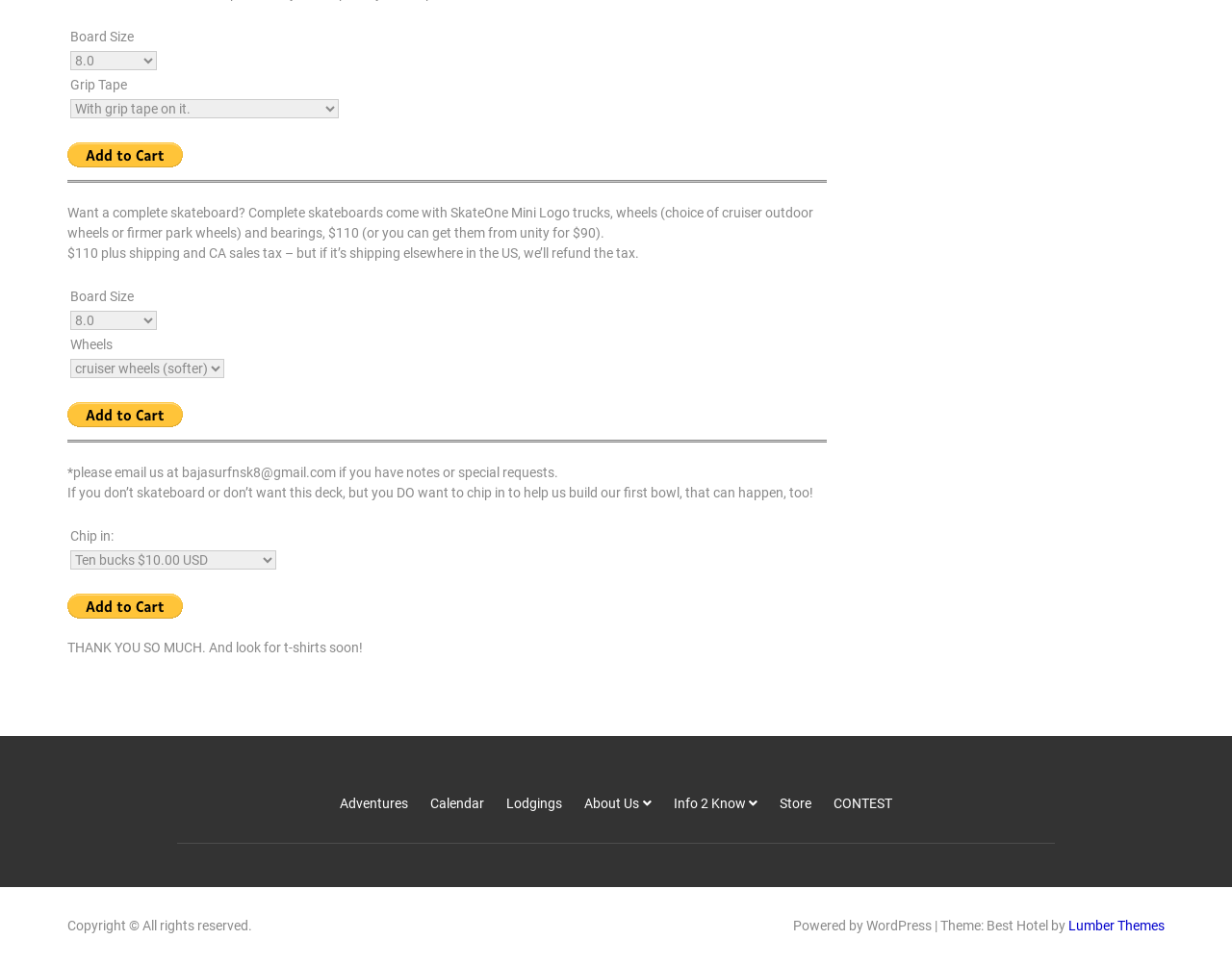What is the purpose of the 'Chip in:' section?
Using the image, provide a concise answer in one word or a short phrase.

To donate to building a bowl